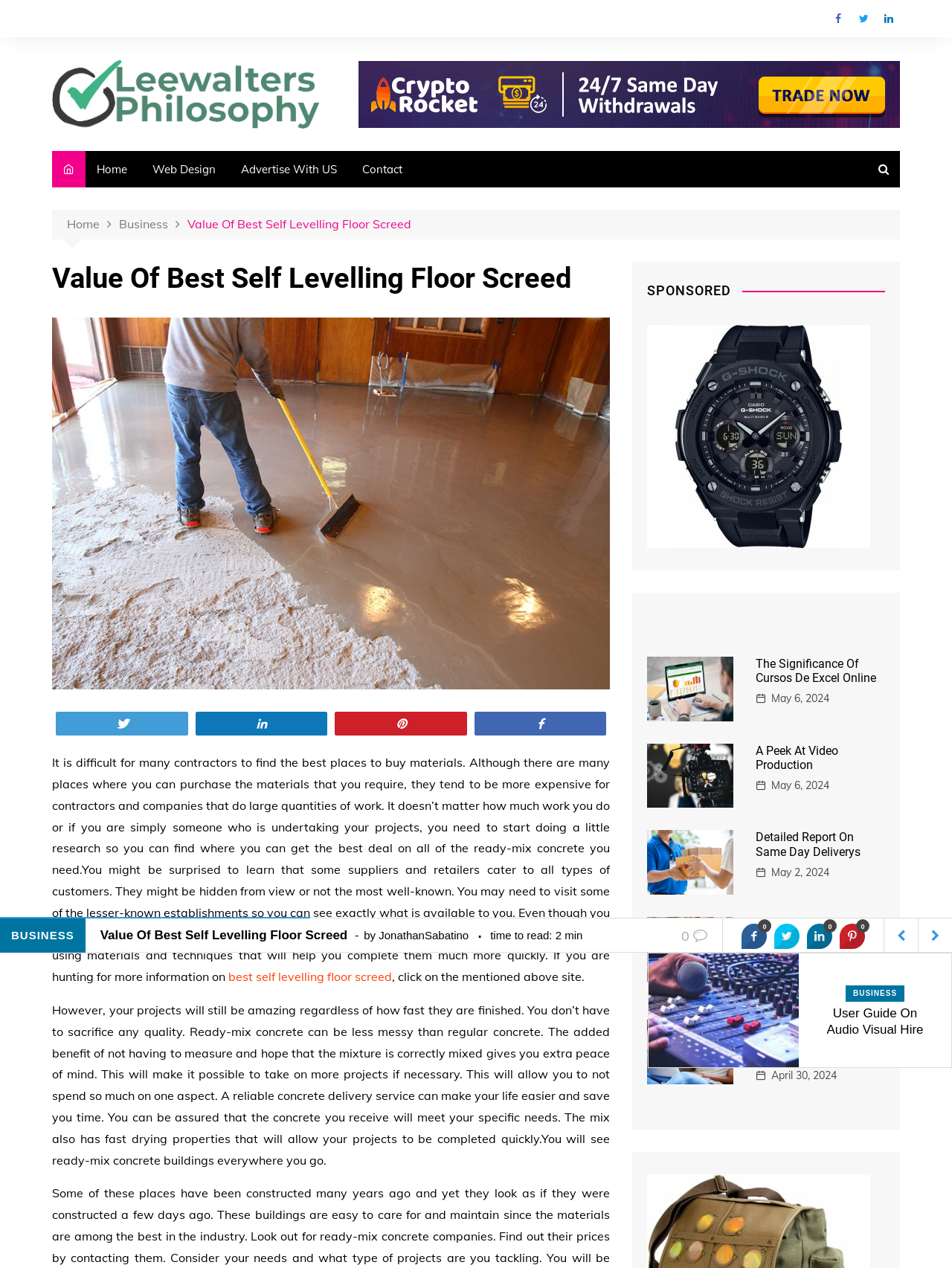Identify the bounding box coordinates of the area that should be clicked in order to complete the given instruction: "Click the 'HOME' link". The bounding box coordinates should be four float numbers between 0 and 1, i.e., [left, top, right, bottom].

None